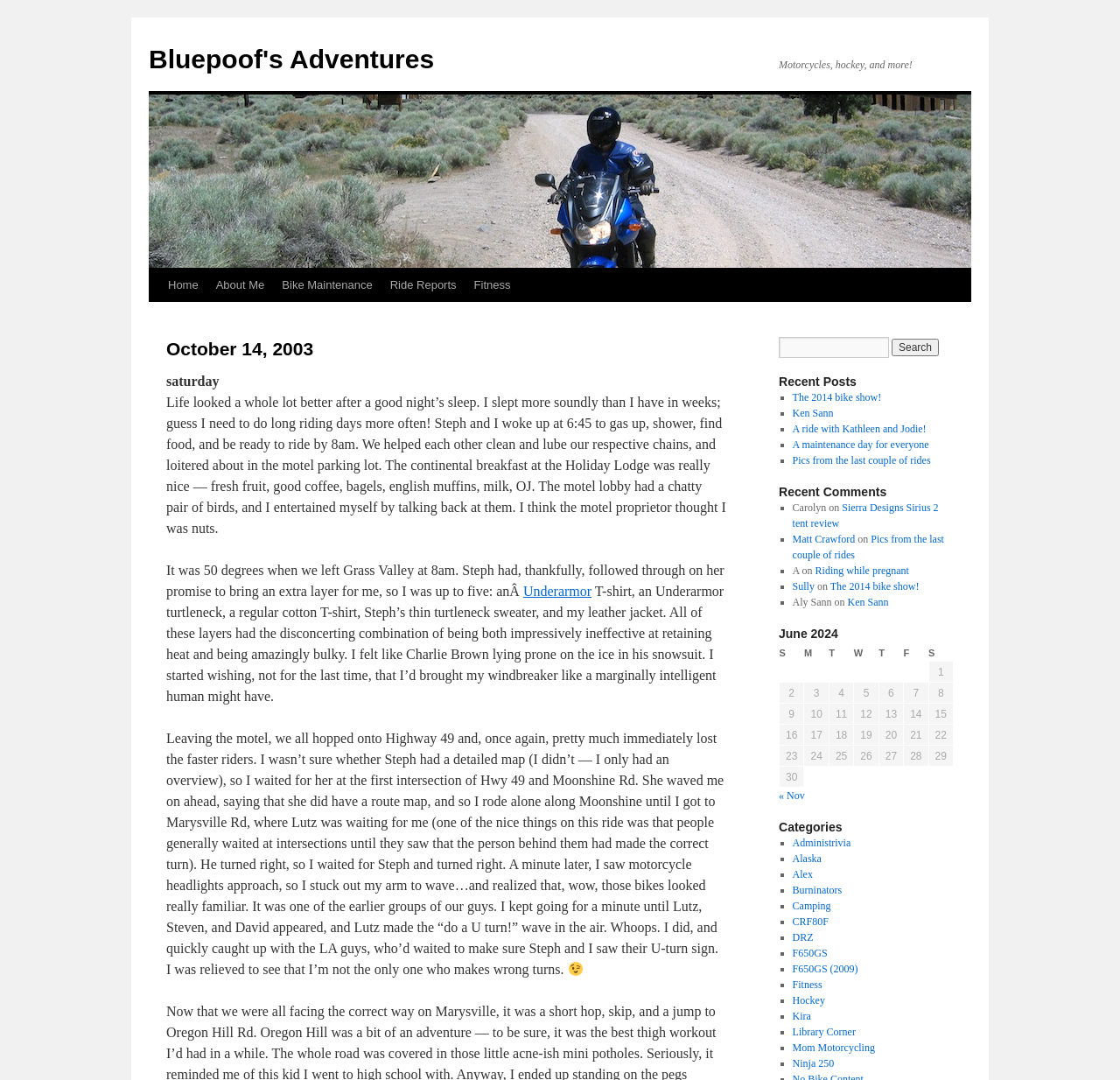Please find the bounding box coordinates of the element that you should click to achieve the following instruction: "Click the 'Home' link". The coordinates should be presented as four float numbers between 0 and 1: [left, top, right, bottom].

[0.142, 0.249, 0.185, 0.28]